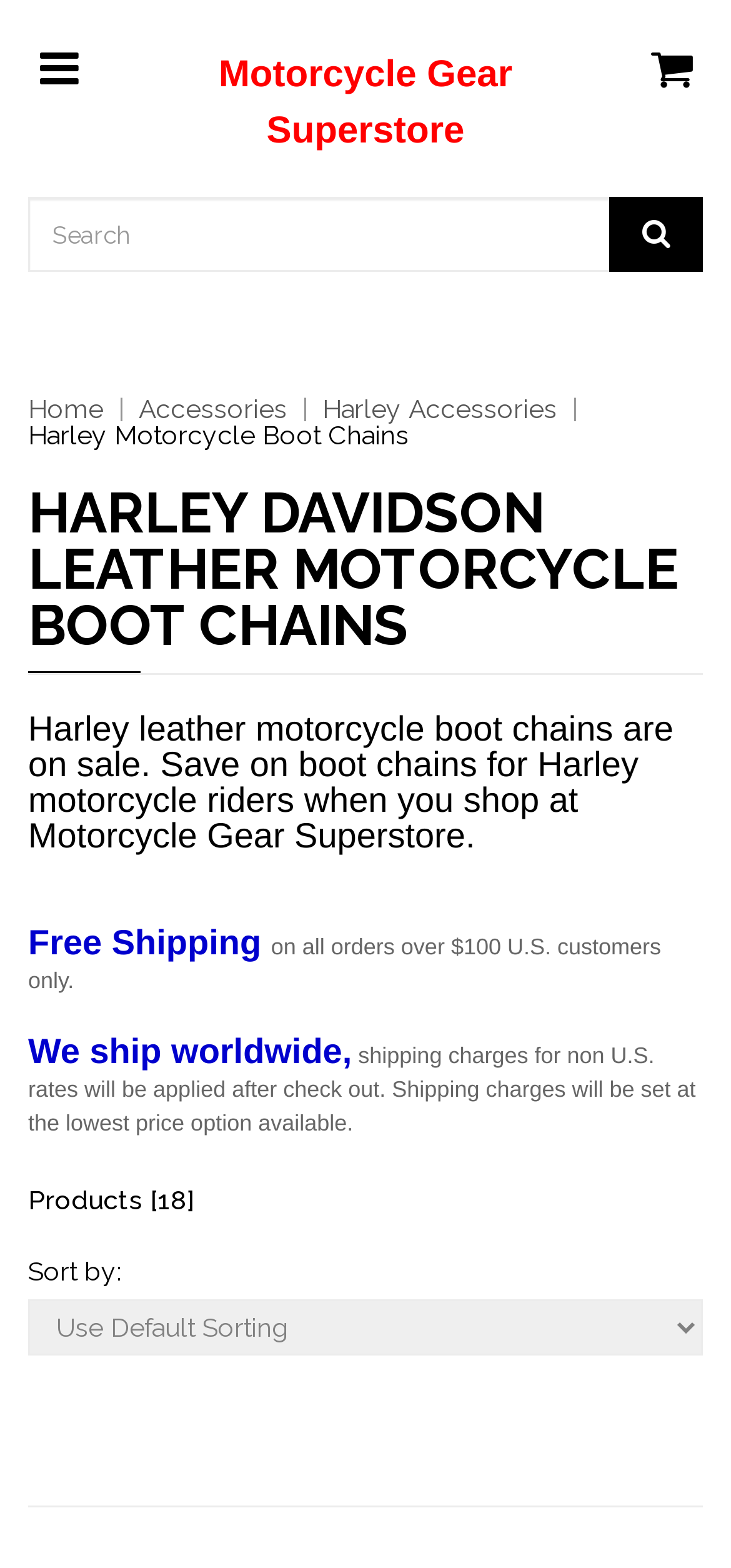Predict the bounding box coordinates of the UI element that matches this description: "Menu". The coordinates should be in the format [left, top, right, bottom] with each value between 0 and 1.

[0.038, 0.026, 0.125, 0.061]